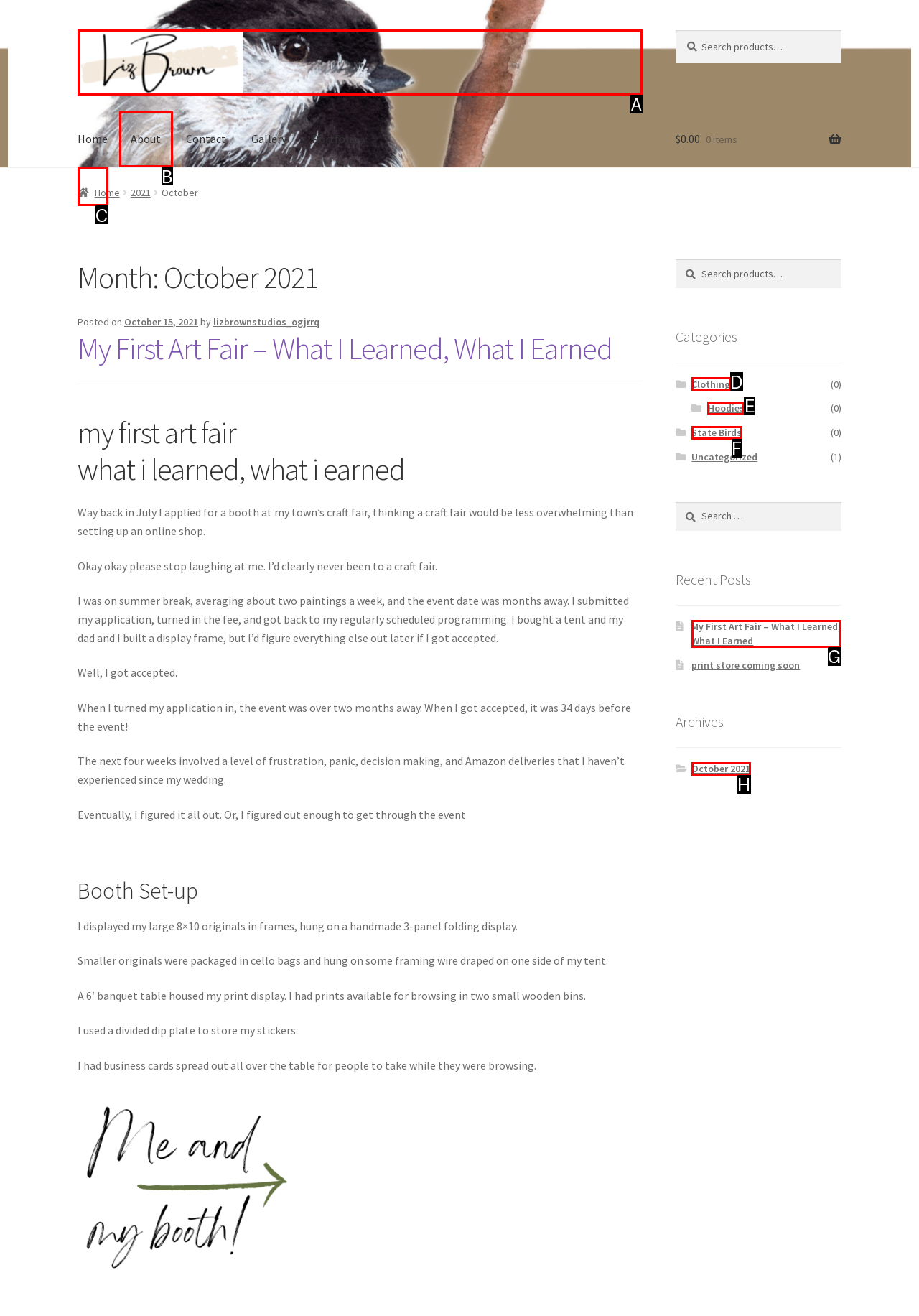Point out the HTML element that matches the following description: Home
Answer with the letter from the provided choices.

C